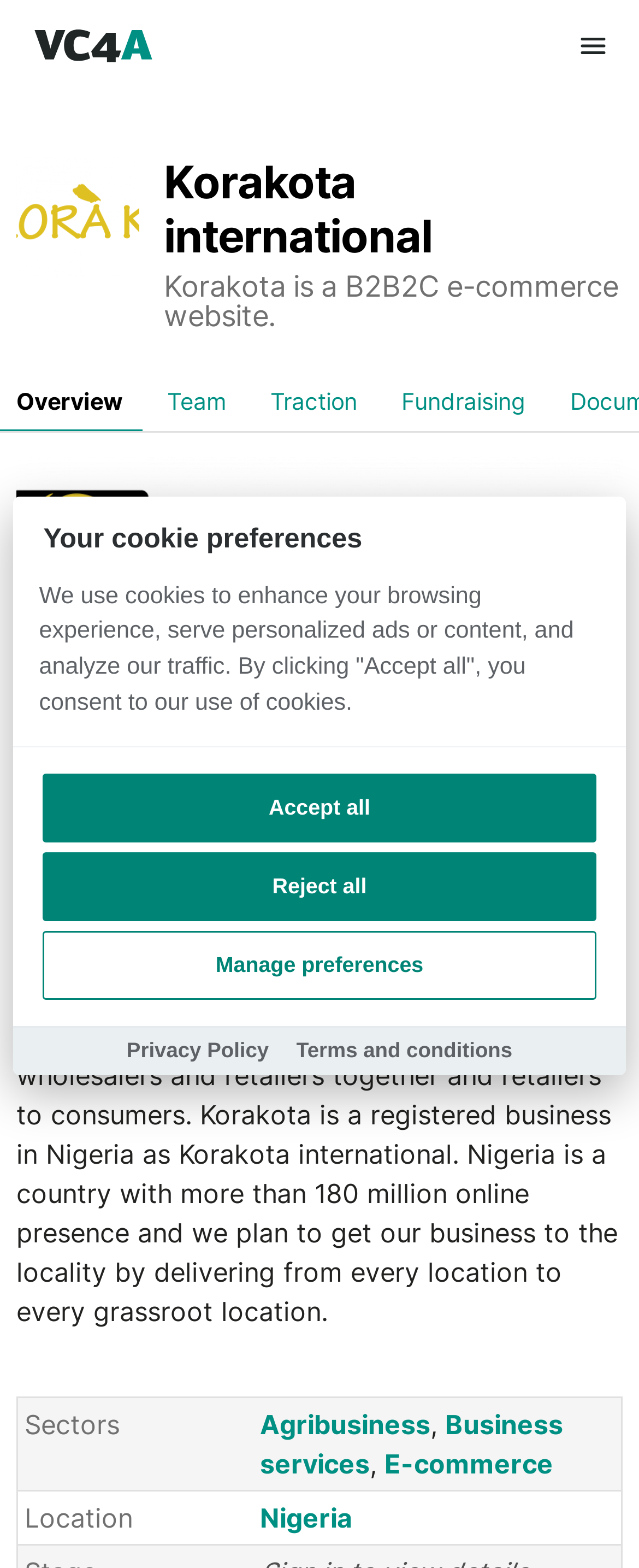Provide an in-depth caption for the contents of the webpage.

The webpage is about Korakota international, a B2B2C e-commerce website. At the top left corner, there is a link to go to VC4A.com, accompanied by a small image. On the top right corner, there is a menu toggle button with an image. 

Below the menu toggle button, there is a header section that spans the entire width of the page. Within this section, there is a logo of Korakota international on the left, followed by a heading that reads "Korakota international Korakota is a B2B2C e-commerce website." There are four links below the heading: "Overview", "Team", "Traction", and "Fundraising", arranged from left to right. 

Below the links, there is a cover image of Korakota international. Underneath the image, there is a block of text that describes Korakota as an e-commerce idea that brings buyers and sellers together, operating based on the B2B2C approach. The text also mentions that Korakota is a registered business in Nigeria.

Further down, there are two rows of grid cells. The first row has two cells, with the left cell labeled "Sectors" and the right cell containing three links: "Agribusiness", "Business services", and "E-commerce". The second row also has two cells, with the left cell labeled "Location" and the right cell containing a link to "Nigeria".

At the bottom of the page, there is a modal dialog box titled "Your cookie preferences". Within the dialog box, there is a heading, a block of text that explains the use of cookies, and three buttons: "Accept all", "Reject all", and "Manage preferences". There are also two links at the bottom of the dialog box: "Privacy Policy" and "Terms and conditions".